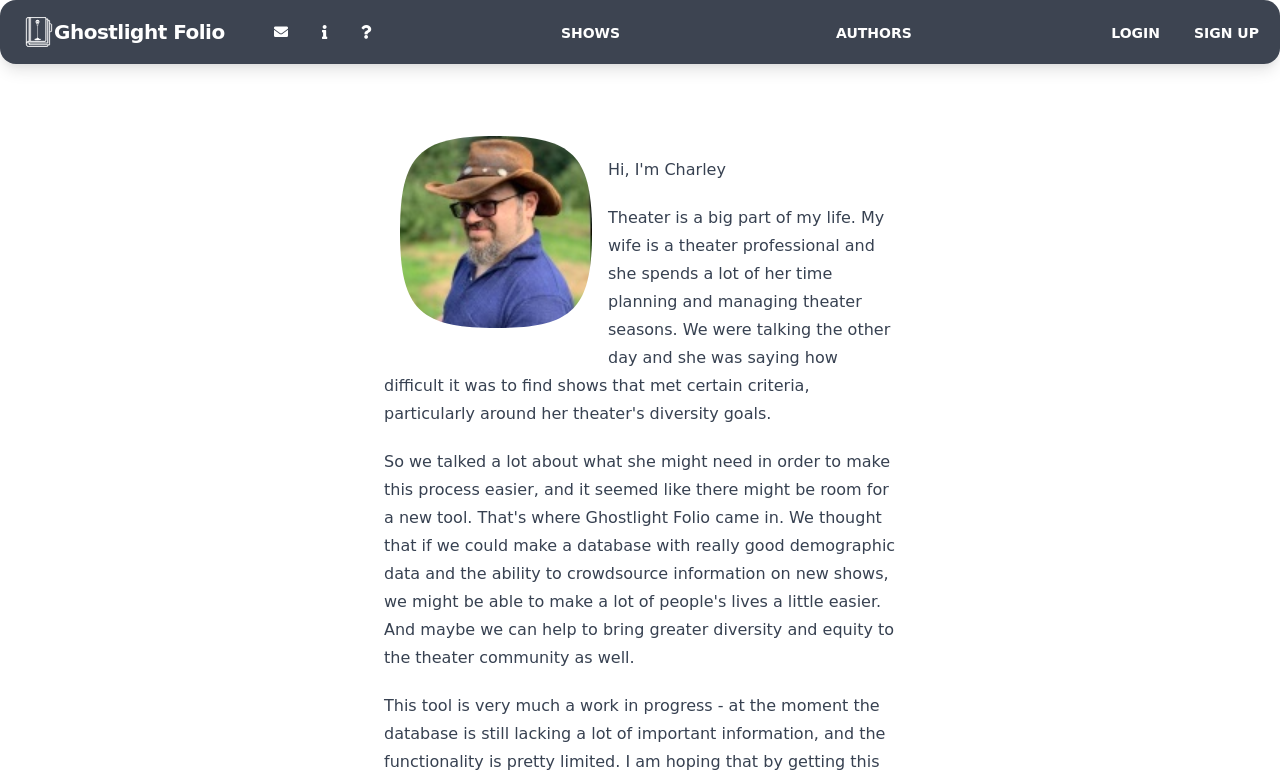Find the bounding box coordinates for the area that should be clicked to accomplish the instruction: "sign up for a new account".

[0.923, 0.021, 0.994, 0.062]